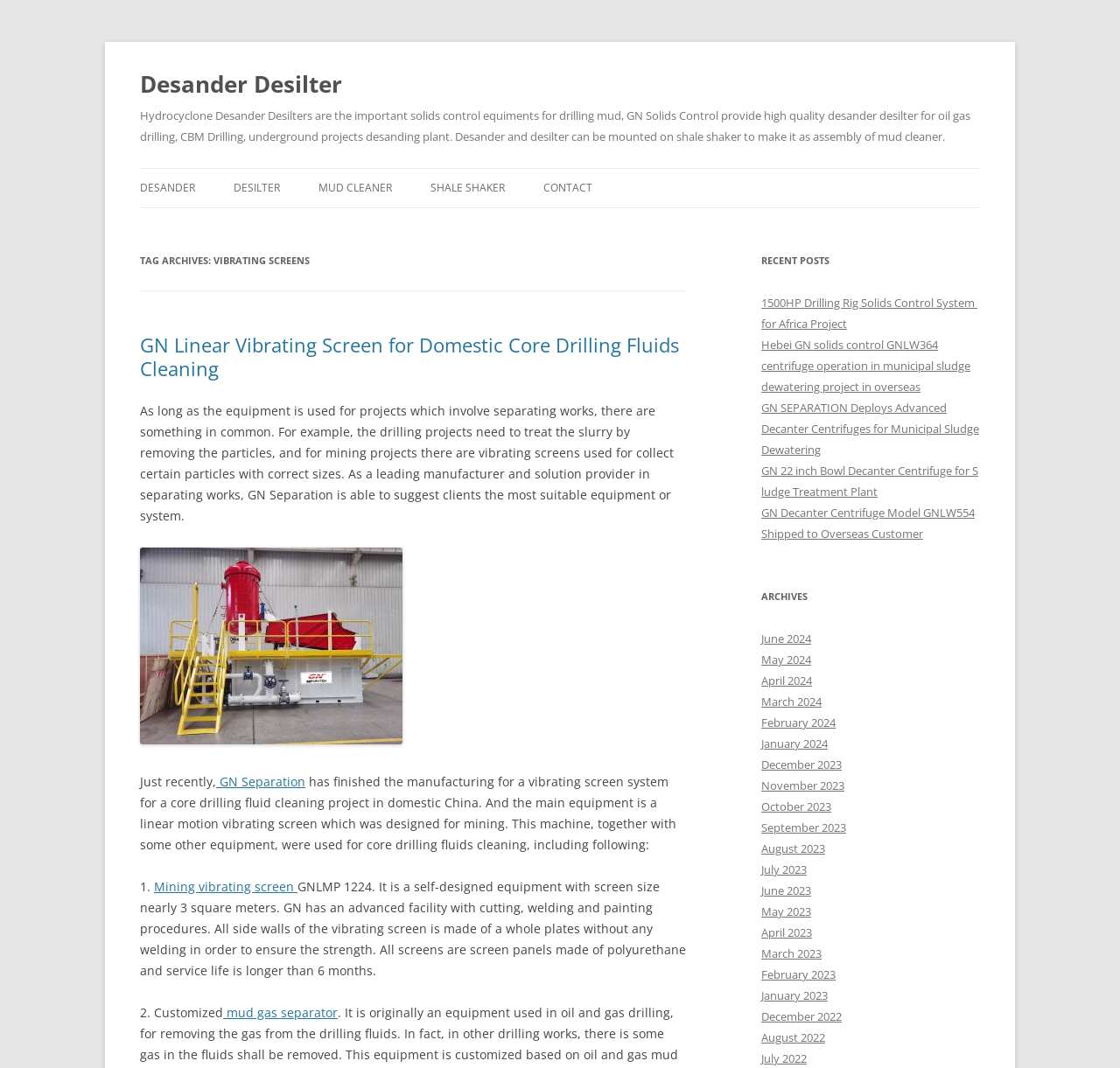Provide the bounding box coordinates for the UI element that is described by this text: "Pinterest". The coordinates should be in the form of four float numbers between 0 and 1: [left, top, right, bottom].

None